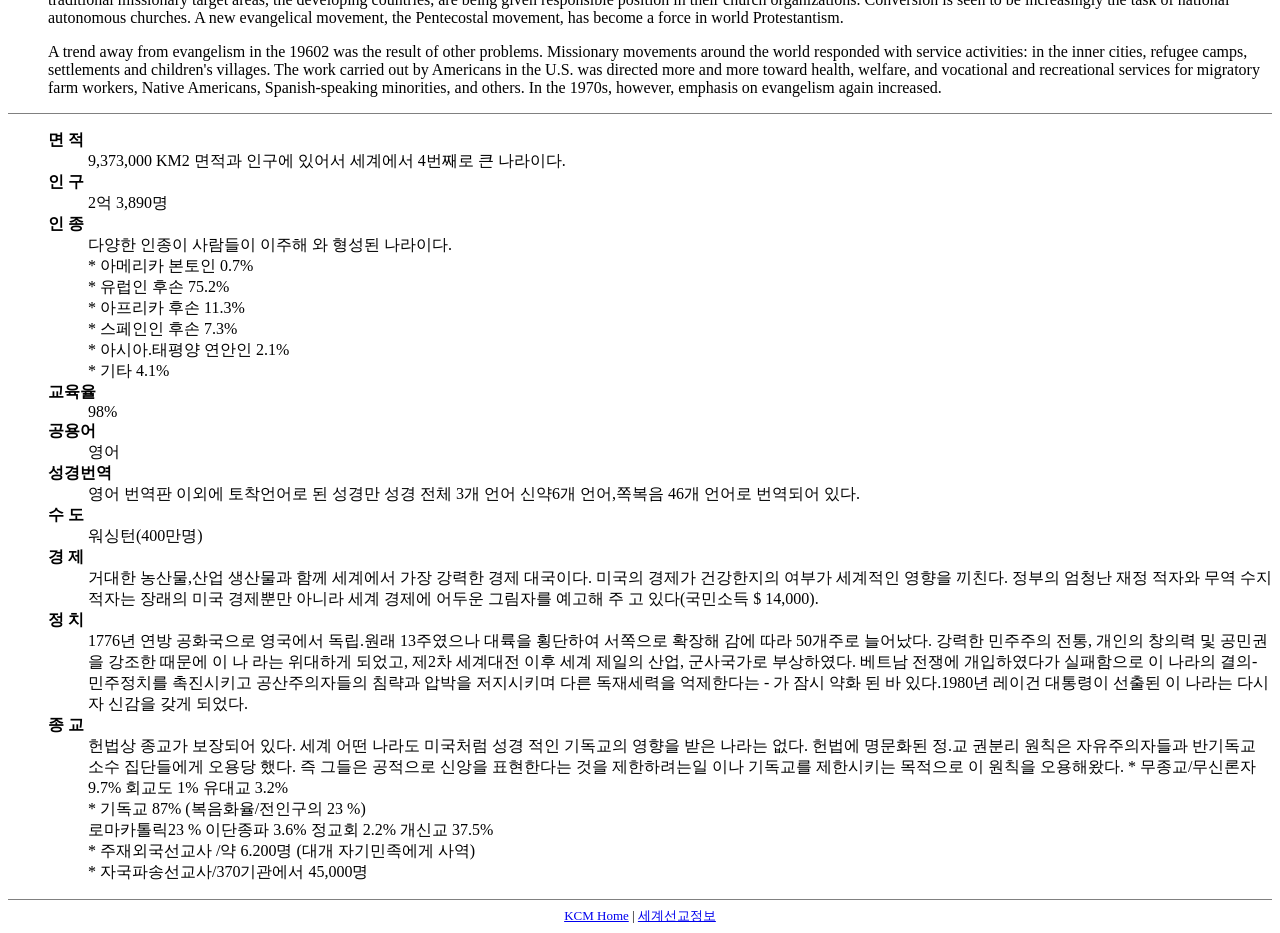What is the area of the country?
Using the image as a reference, give an elaborate response to the question.

The answer can be found in the DescriptionListDetail element with the text '9,373,000 KM2 면적과 인구에 있어서 세계에서 4번째로 큰 나라이다.' which is a detail of the term '면 적'.